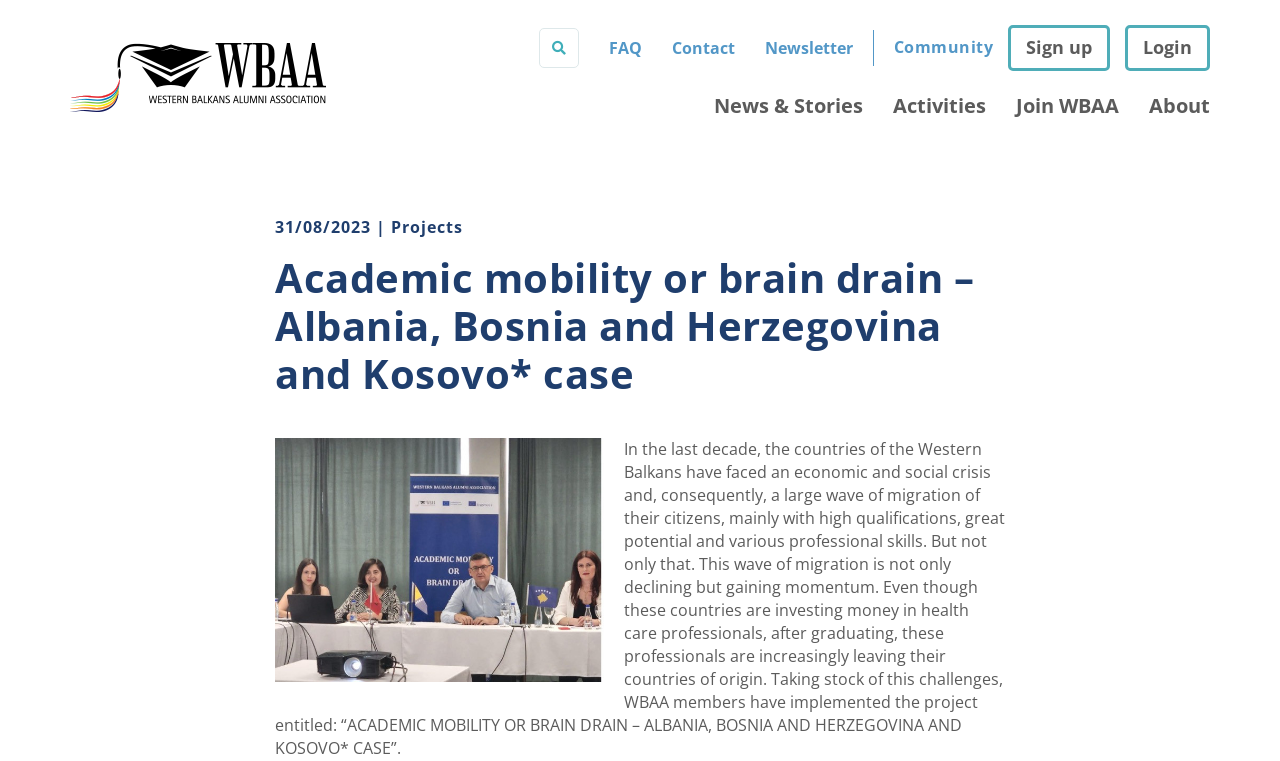Please identify the bounding box coordinates of the element I need to click to follow this instruction: "Search for something".

[0.421, 0.037, 0.452, 0.089]